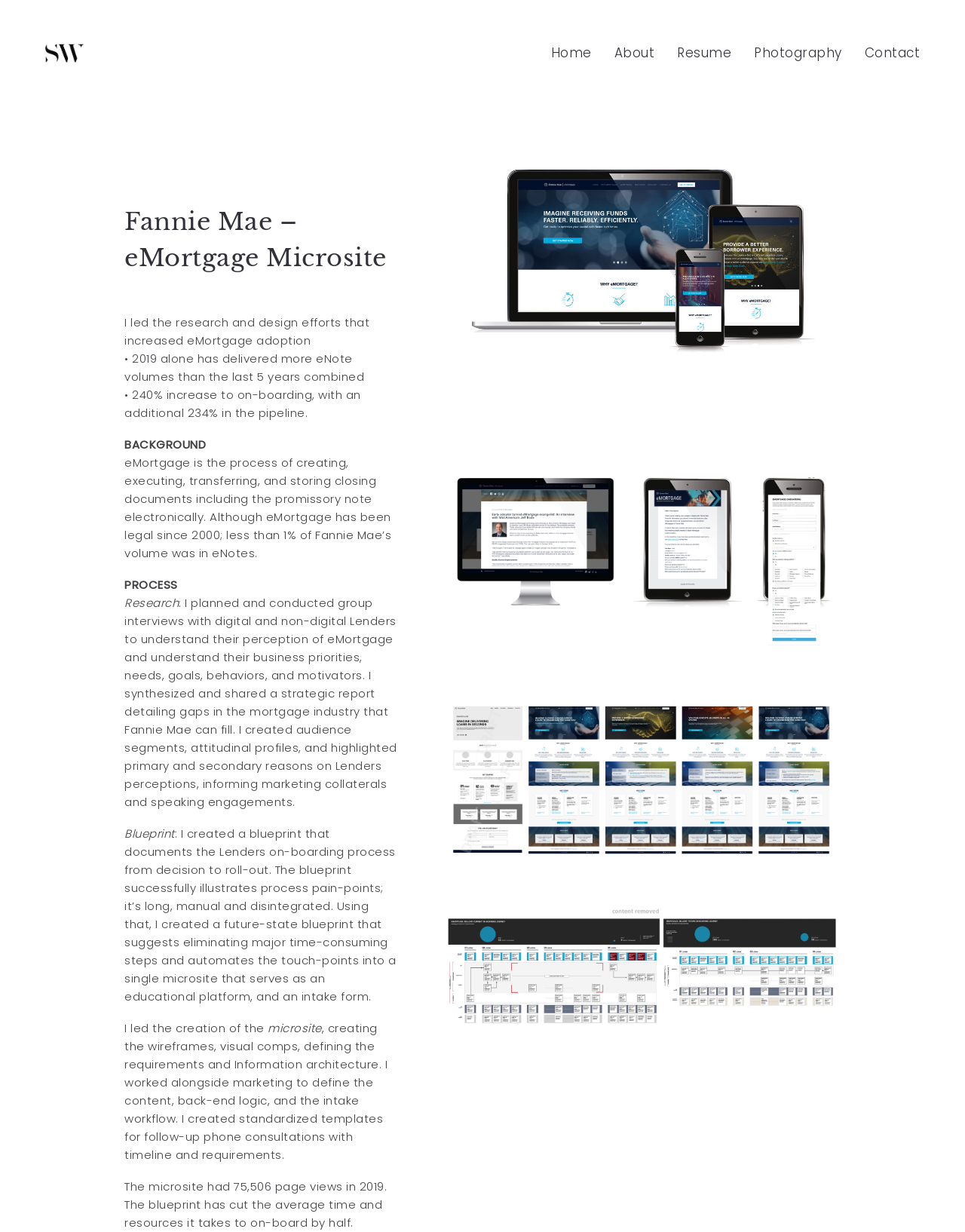Please locate the bounding box coordinates of the element that should be clicked to complete the given instruction: "visit the Redbud Writers Guild homepage".

None